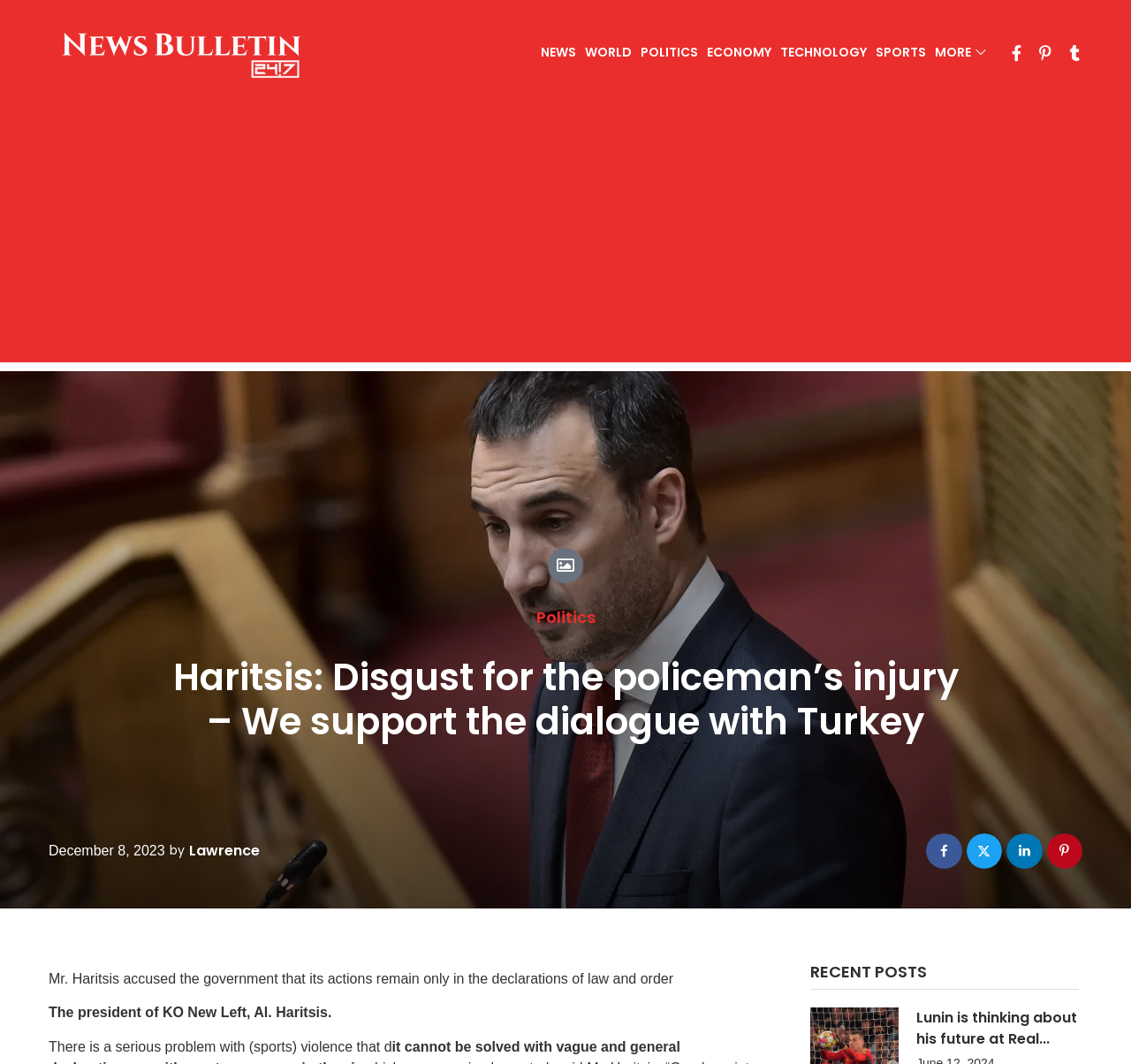What is the date of the news article?
Give a single word or phrase as your answer by examining the image.

December 8, 2023